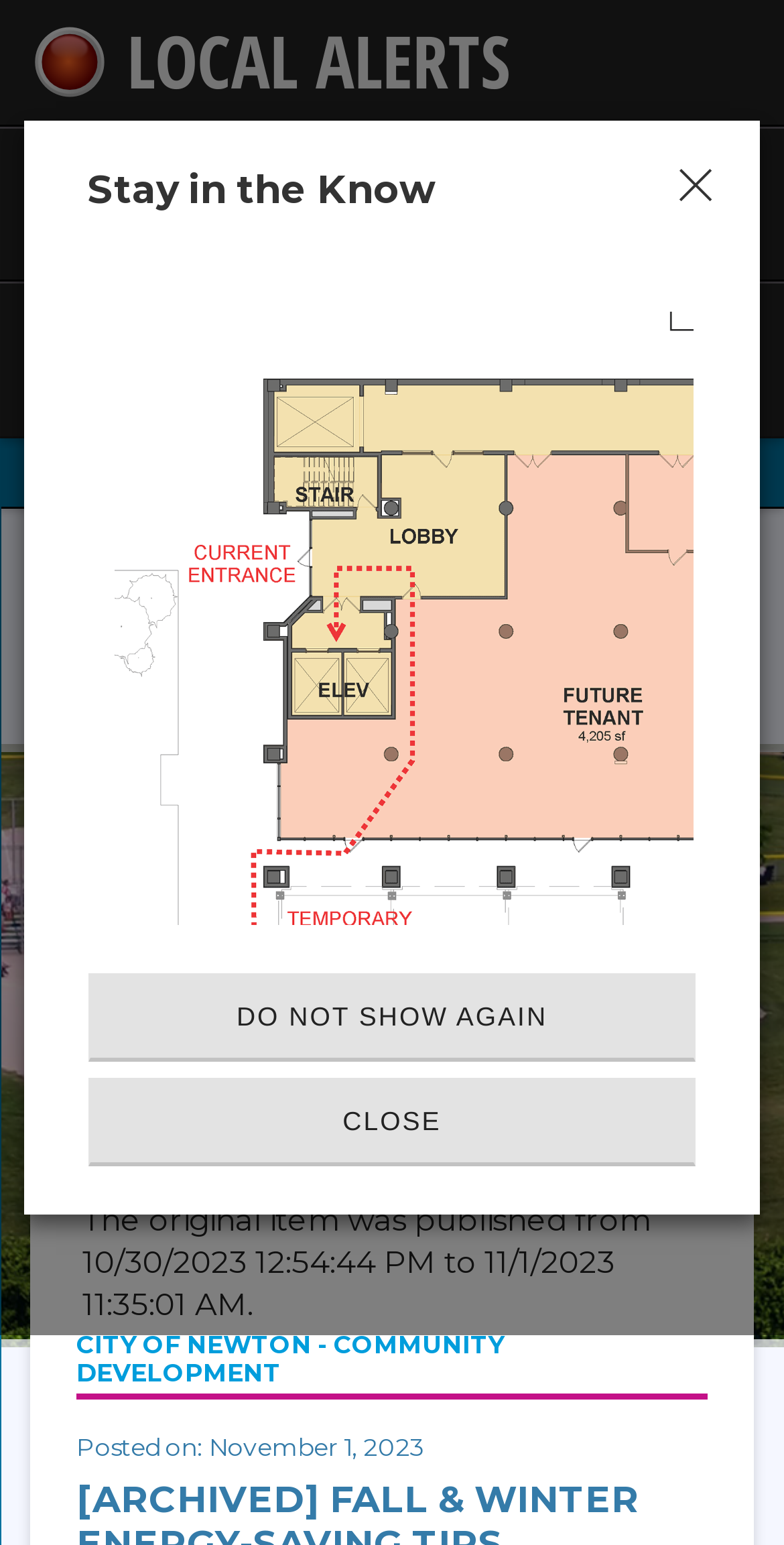Illustrate the webpage thoroughly, mentioning all important details.

The webpage appears to be a city government website, specifically the Newton, IA, CivicEngage page. At the top, there is a link to "Skip to Main Content" and an emergency alert section with an image and a link to "LOCAL ALERTS". Below this, there are two links to street closure announcements.

On the right side of the page, there is a "Website Sign In" button and a vertical menu with a "Menu" label. The main content area begins with a link to the "Home page" accompanied by an image. Below this, there is a search region with a search box, a "Go to Site Search" button, and an image.

The main content area is divided into sections. The first section has a "News Flash" heading and a link to "News Flash Home". Below this, there is a paragraph of text describing an event, accompanied by a date and time. The next section has a heading "CITY OF NEWTON - COMMUNITY DEVELOPMENT" and a paragraph of text describing a temporary entrance closure.

A modal dialog box, titled "Stay in the Know", appears on the page. It contains a heading, a button to close the modal, and an image. The dialog box also describes an event, including a date and time, and provides details about a temporary entrance closure.

Throughout the page, there are various links, buttons, and images, which are positioned in a way that suggests a clean and organized layout.